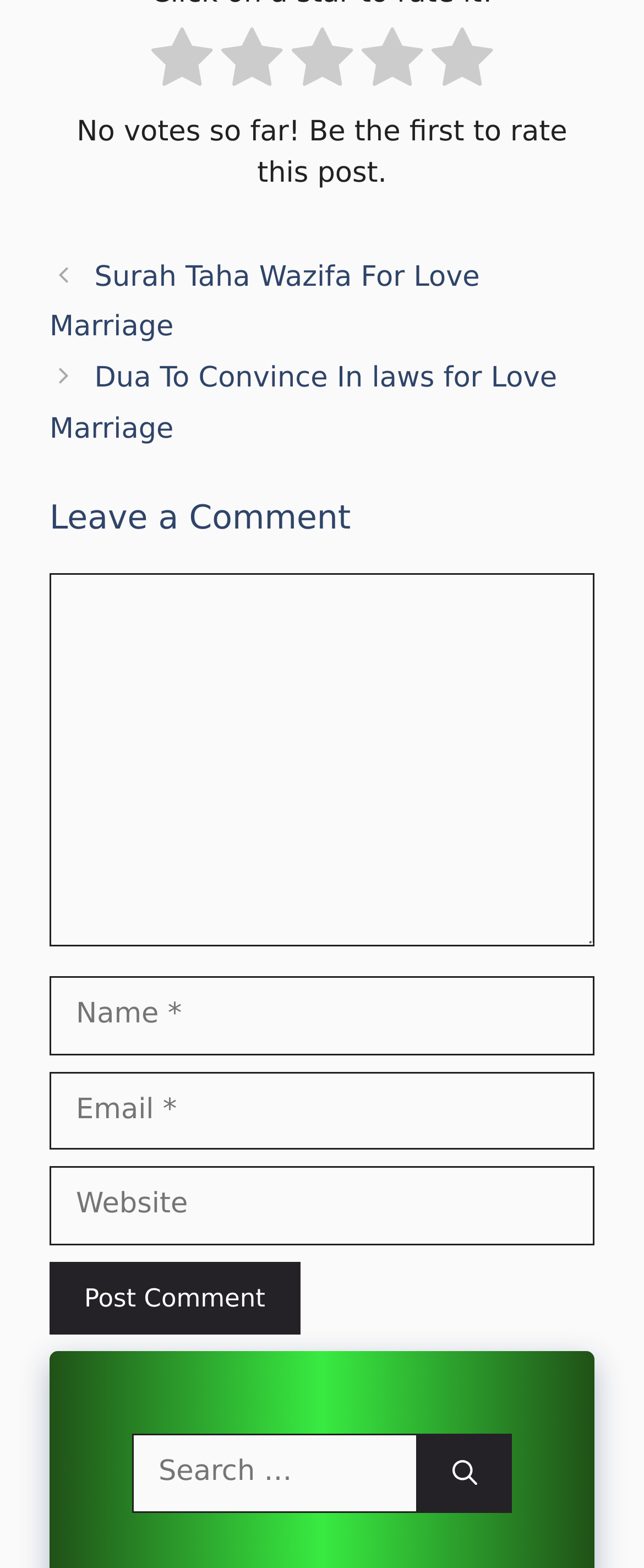Carefully observe the image and respond to the question with a detailed answer:
What is the purpose of the button at the bottom of the comment form?

The button at the bottom of the comment form is labeled 'Post Comment', indicating that it is used to submit the comment input in the form.